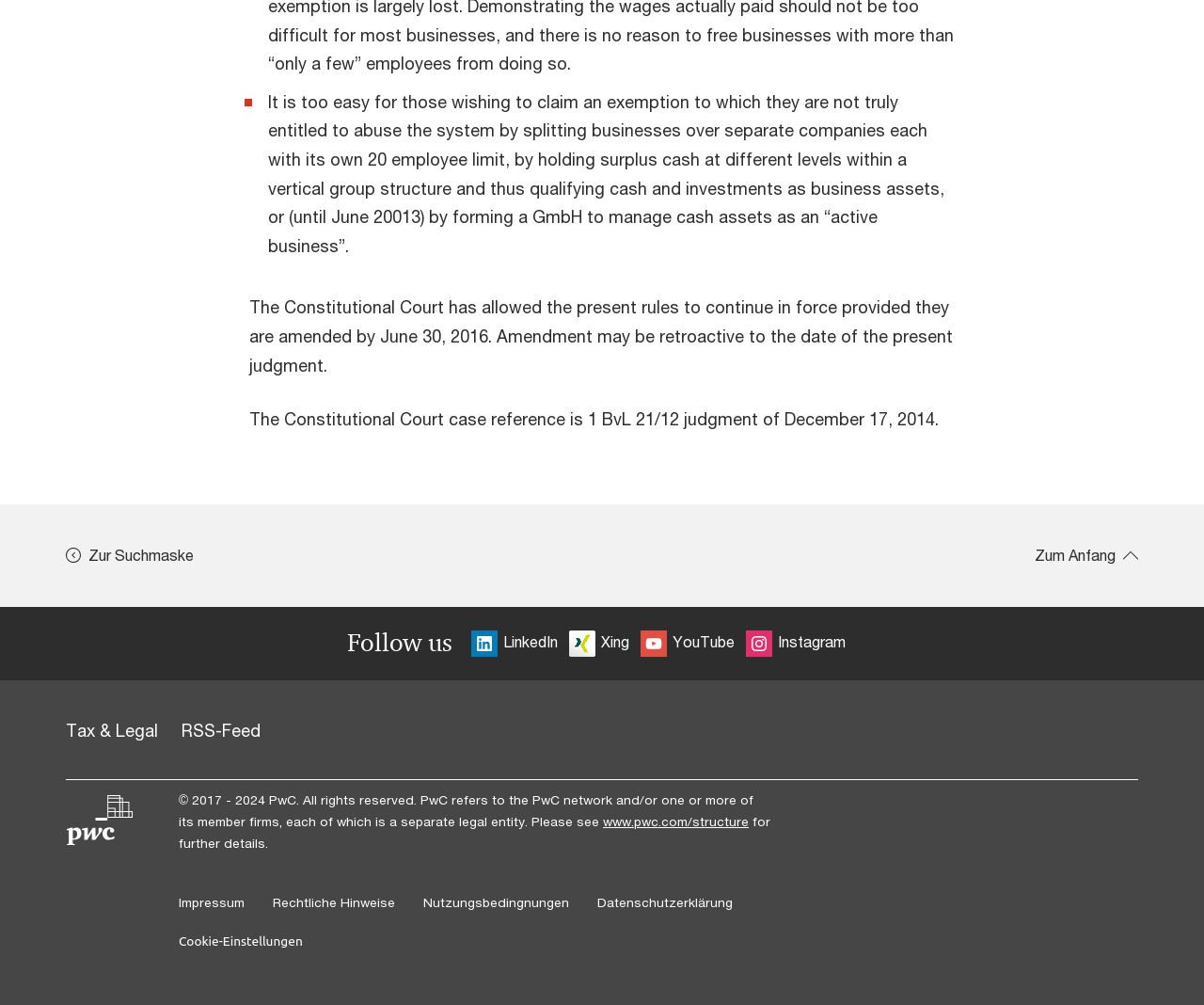Find the bounding box coordinates of the area that needs to be clicked in order to achieve the following instruction: "Click on the Impressum link". The coordinates should be specified as four float numbers between 0 and 1, i.e., [left, top, right, bottom].

[0.148, 0.891, 0.203, 0.906]